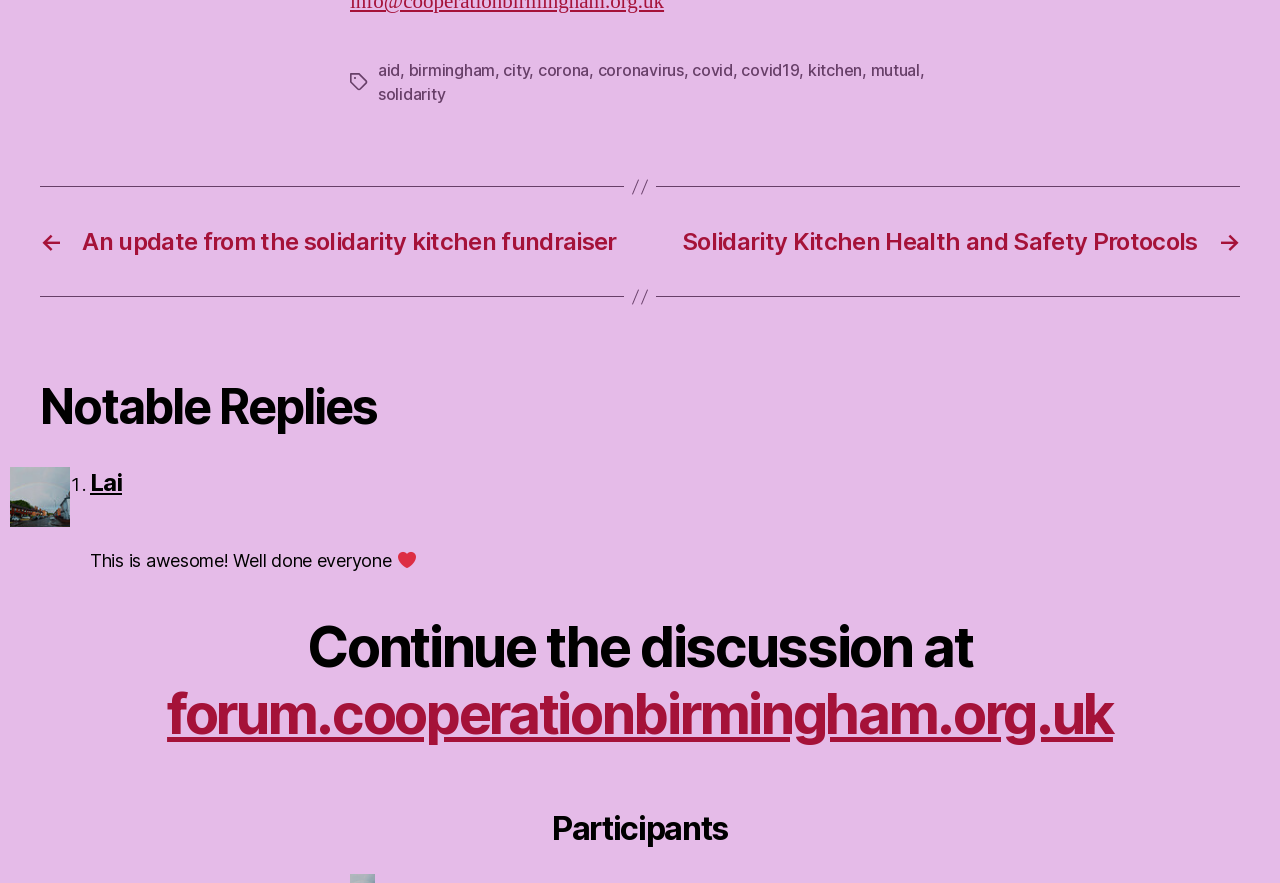Use a single word or phrase to answer the question: 
Who wrote the first reply?

Lai